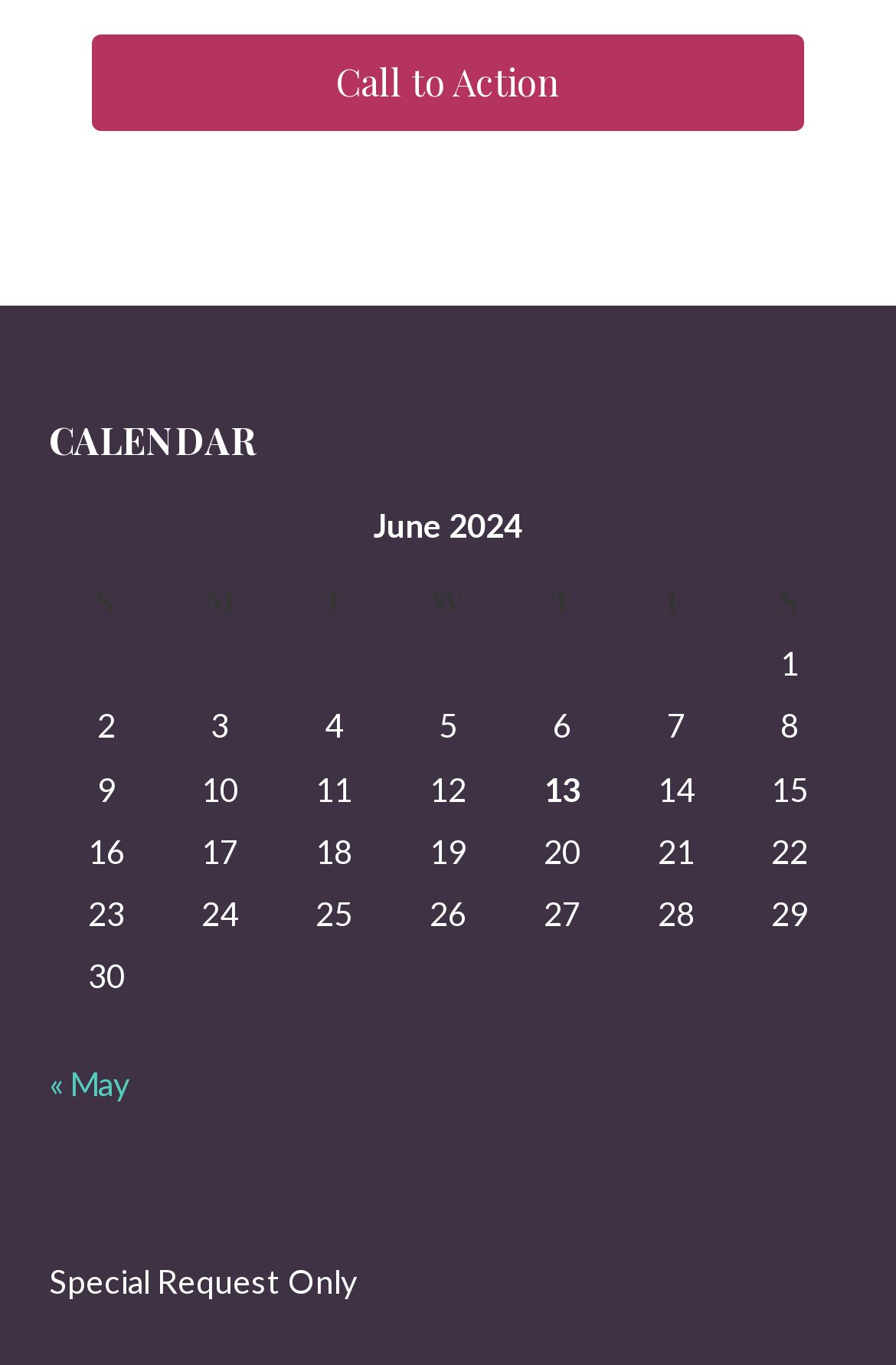What is the current month displayed on the calendar?
We need a detailed and exhaustive answer to the question. Please elaborate.

The calendar table has a caption 'June 2024', which indicates the current month being displayed.